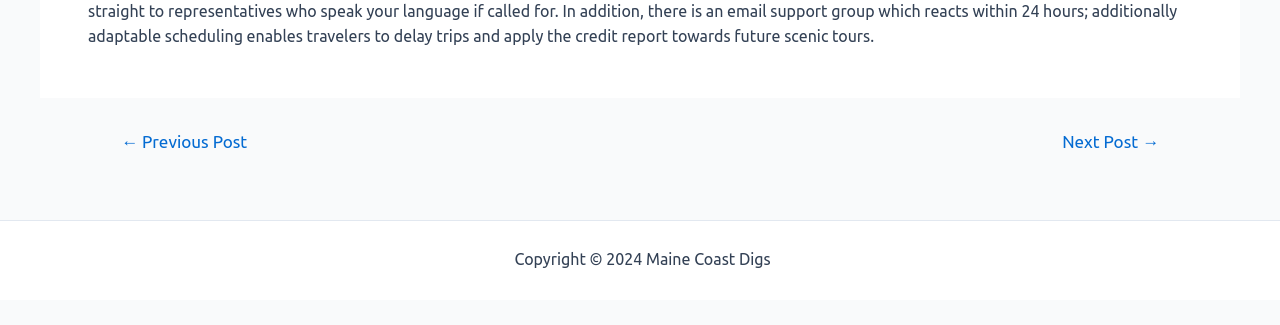Give a one-word or one-phrase response to the question:
How many navigation links are available in the navigation section?

2